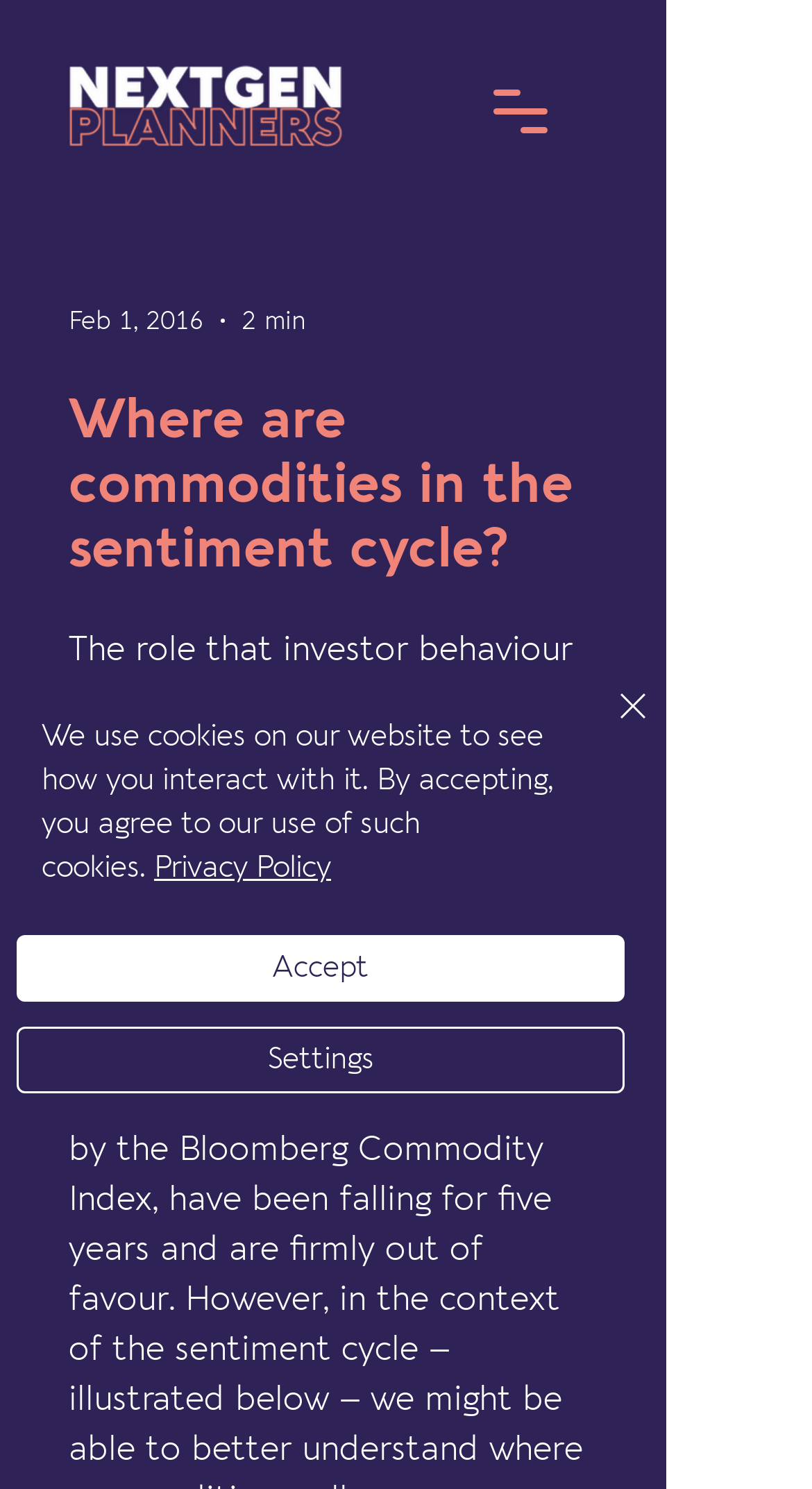Respond concisely with one word or phrase to the following query:
How long does it take to read the article?

2 min